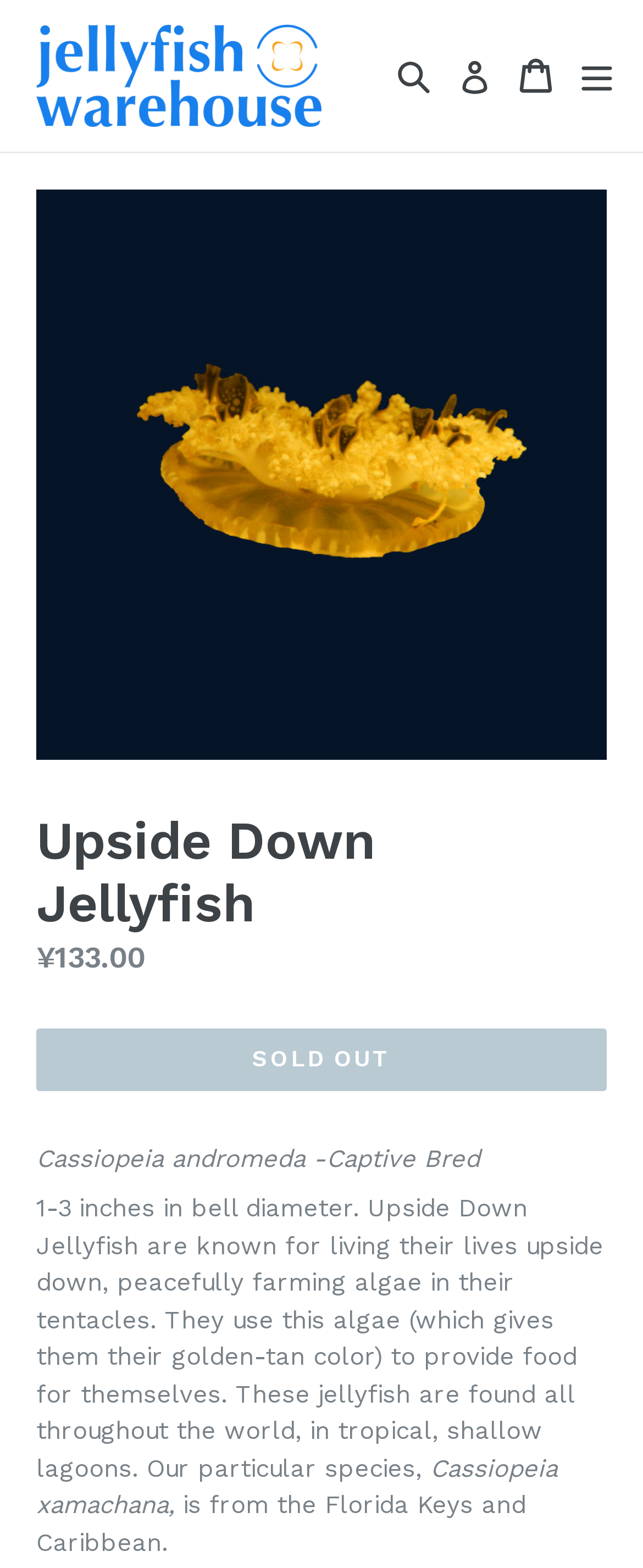What is the price of the Upside Down Jellyfish?
Kindly give a detailed and elaborate answer to the question.

I found the price of the Upside Down Jellyfish by looking at the text next to 'Regular price', which is '¥133.00'.